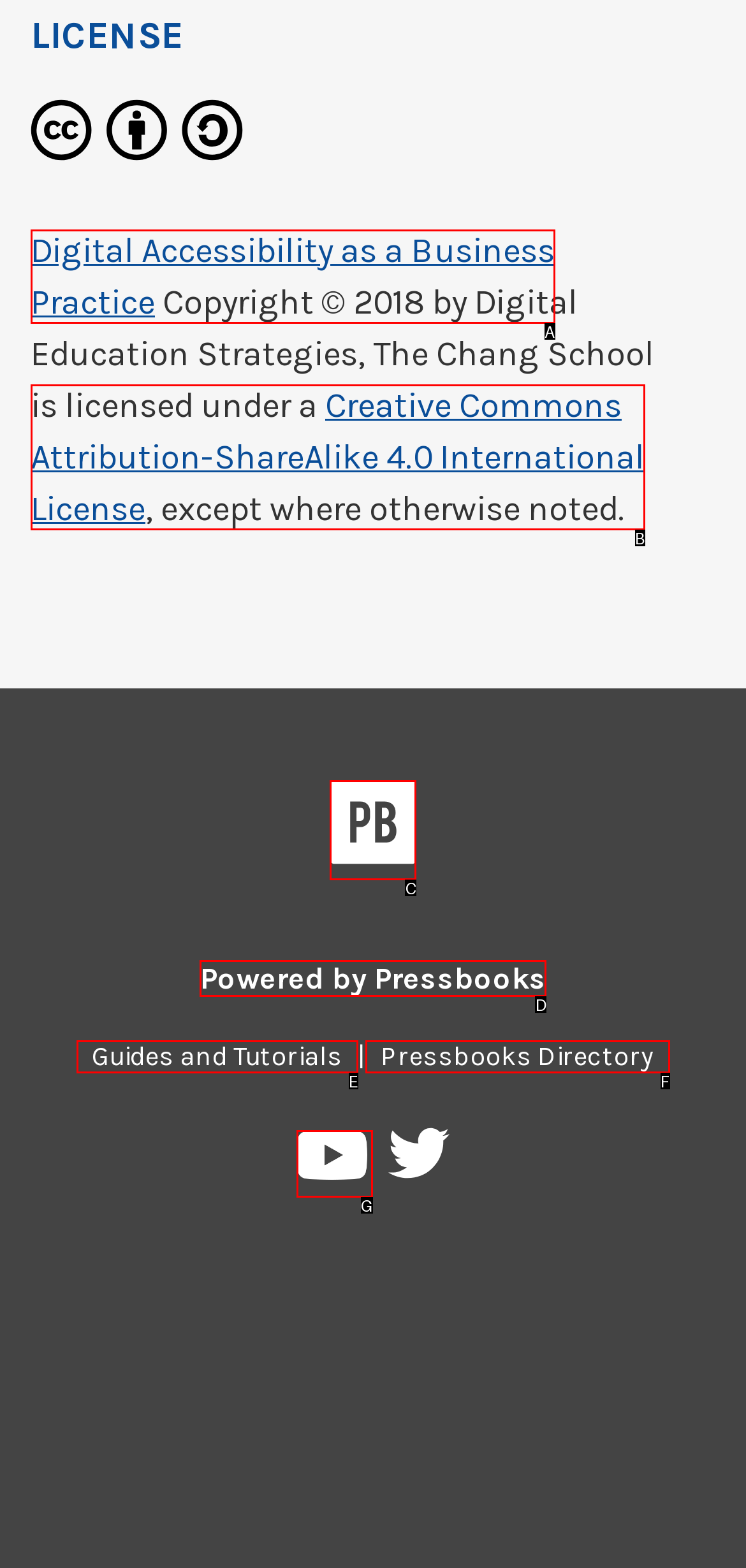Given the description: Pressbooks Directory, identify the HTML element that fits best. Respond with the letter of the correct option from the choices.

F